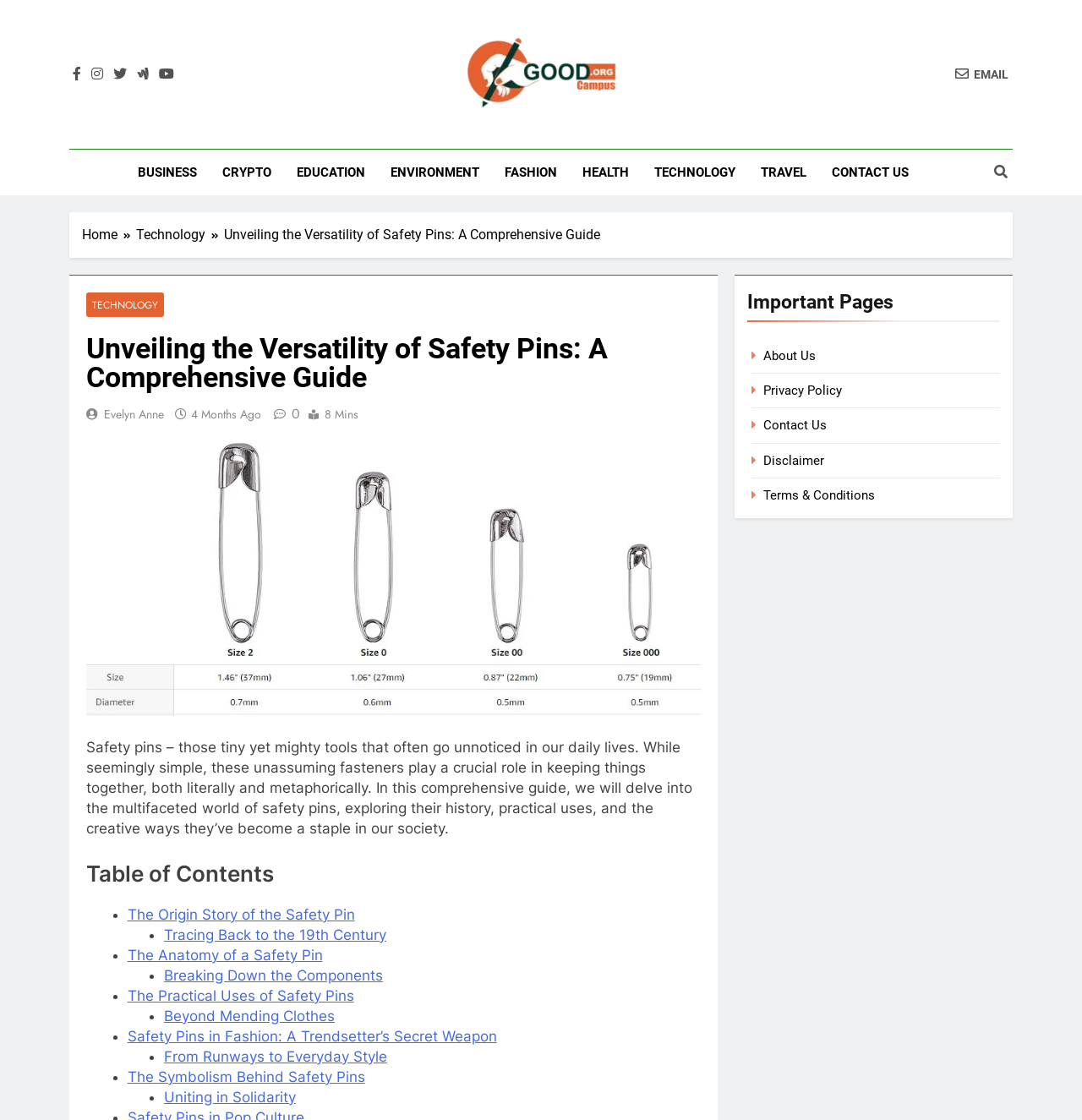Please identify the bounding box coordinates of the element's region that I should click in order to complete the following instruction: "Read the article by Evelyn Anne". The bounding box coordinates consist of four float numbers between 0 and 1, i.e., [left, top, right, bottom].

[0.096, 0.362, 0.152, 0.377]